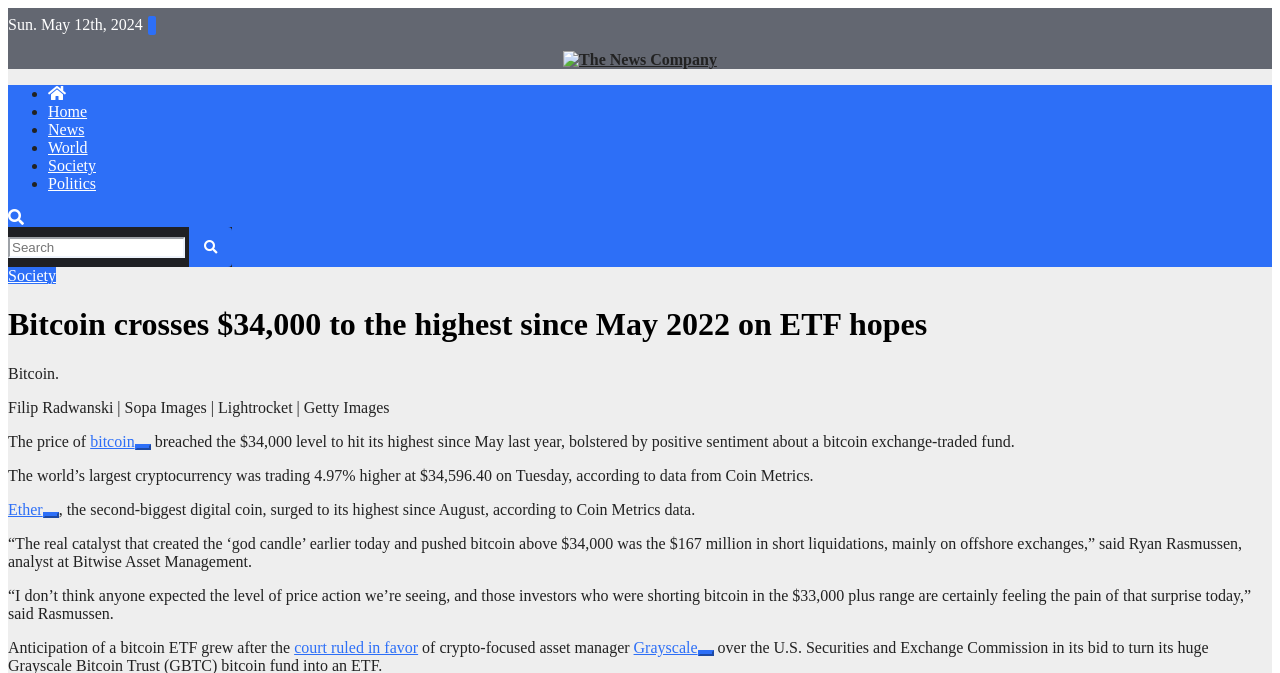Provide a brief response in the form of a single word or phrase:
Who is the analyst quoted in the article?

Ryan Rasmussen